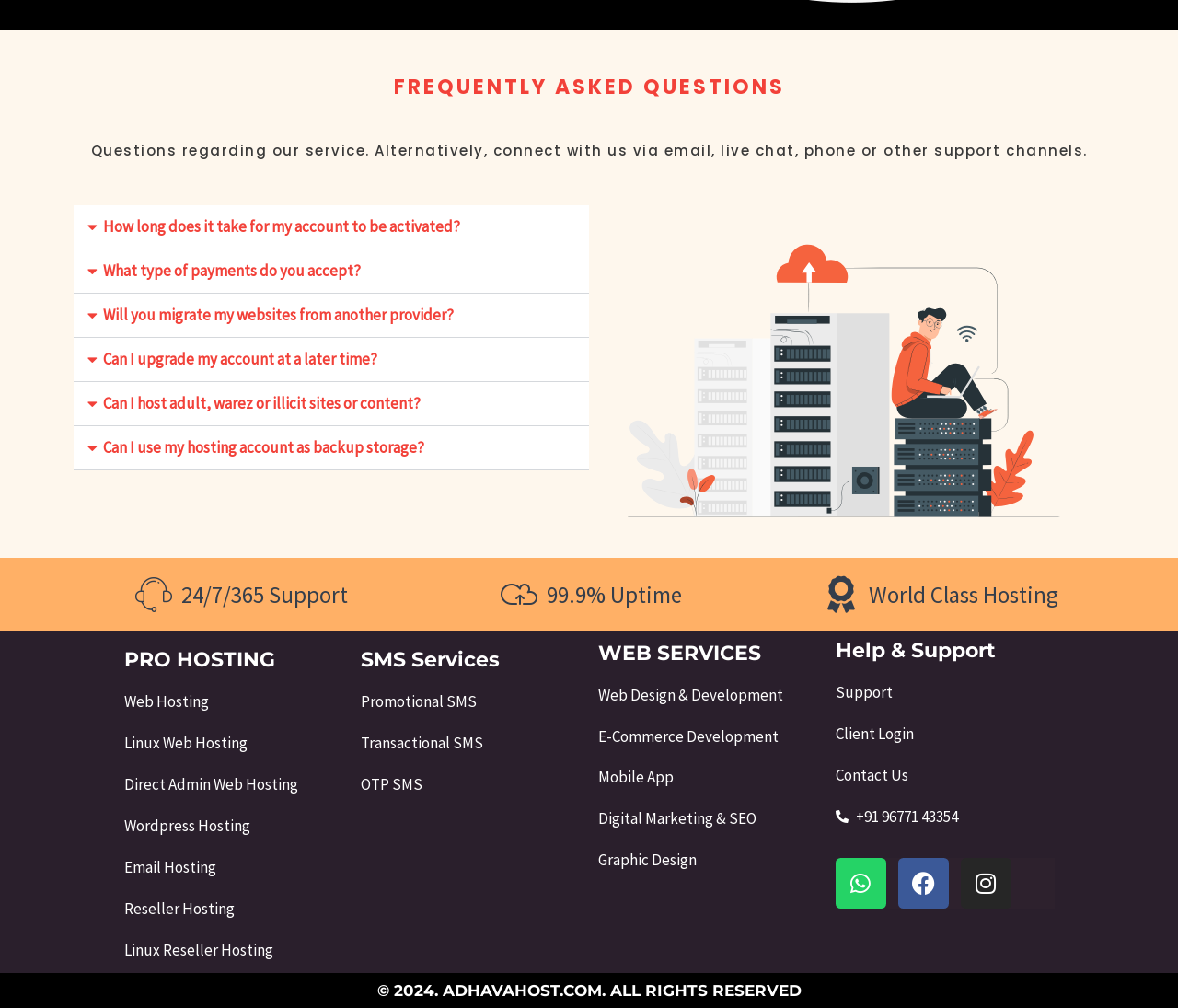Select the bounding box coordinates of the element I need to click to carry out the following instruction: "Click on 'Support'".

[0.709, 0.674, 0.895, 0.7]